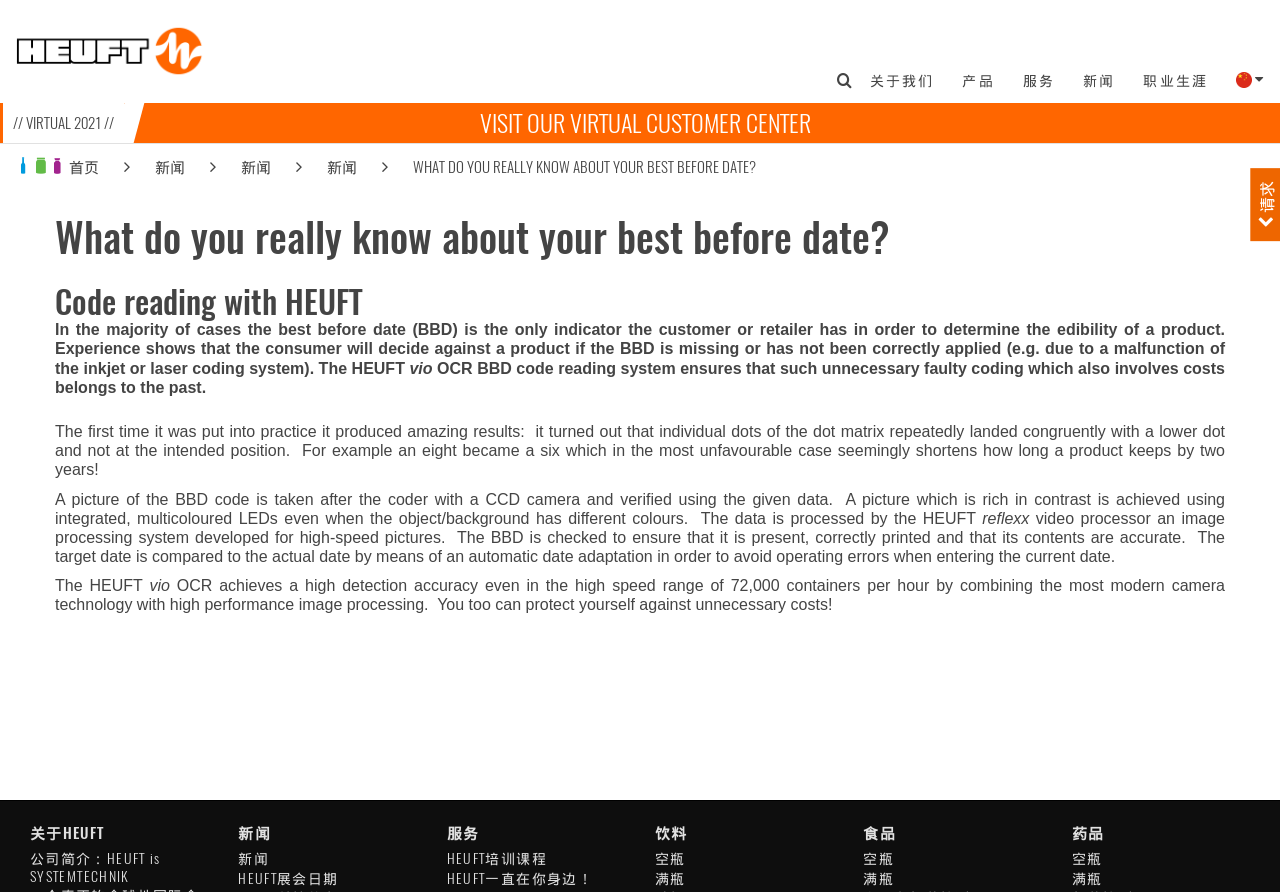Generate a comprehensive description of the webpage content.

This webpage appears to be about HEUFT, a company that specializes in code reading and OCR (Optical Character Recognition) technology, particularly for best before dates (BBD) on products. 

At the top of the page, there is a logo and a link to "HEUFT" on the left, accompanied by a small image. On the right, there are several links to different sections of the website, including "关于我们" (About Us), "产品" (Products), "服务" (Services), "新闻" (News), "职业生涯" (Career), and a search icon.

Below this top section, there is a virtual customer center link and a layout table that takes up most of the page. Within this table, there are several sections of text and links. The main heading "What do you really know about your best before date?" is followed by a subheading "Code reading with HEUFT" and a block of text that explains the importance of accurate BBD coding on products.

The text describes how HEUFT's OCR BBD code reading system ensures accurate coding, and provides an example of how incorrect coding can lead to errors. The system uses a CCD camera to take a picture of the BBD code, which is then verified using integrated, multicolored LEDs and processed by the HEUFT reflexx video processor.

There are several other sections of text and links on the page, including a heading "关于HEUFT" (About HEUFT) with a link to a company introduction, and headings for "新闻" (News), "服务" (Services), "饮料" (Beverages), "食品" (Food), and "药品" (Pharmaceuticals), each with links to related pages.

At the bottom of the page, there is a request link on the right. Overall, the page provides information about HEUFT's code reading technology and its applications in various industries.